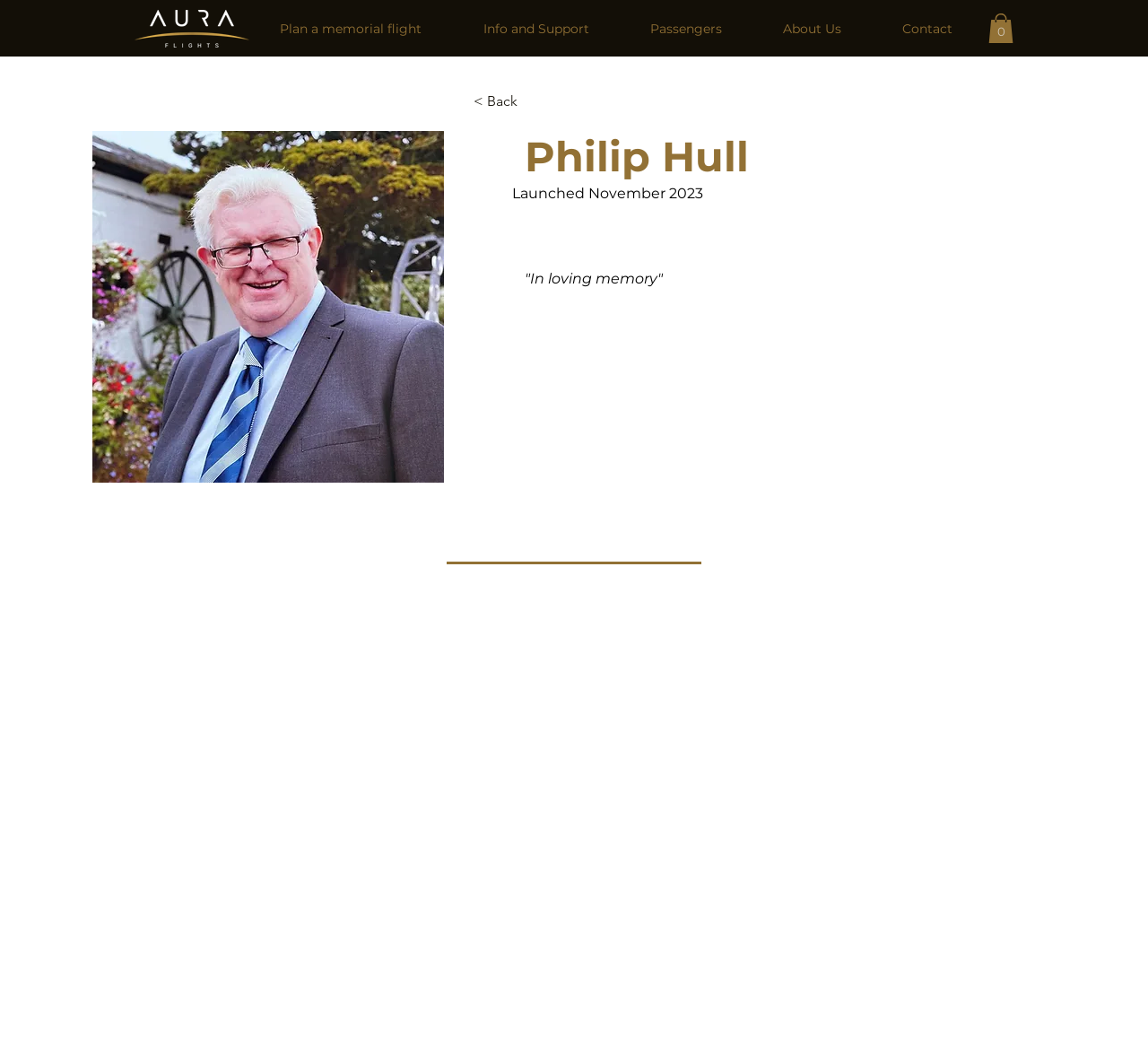Please provide a brief answer to the following inquiry using a single word or phrase:
What is the number of items in the cart?

0